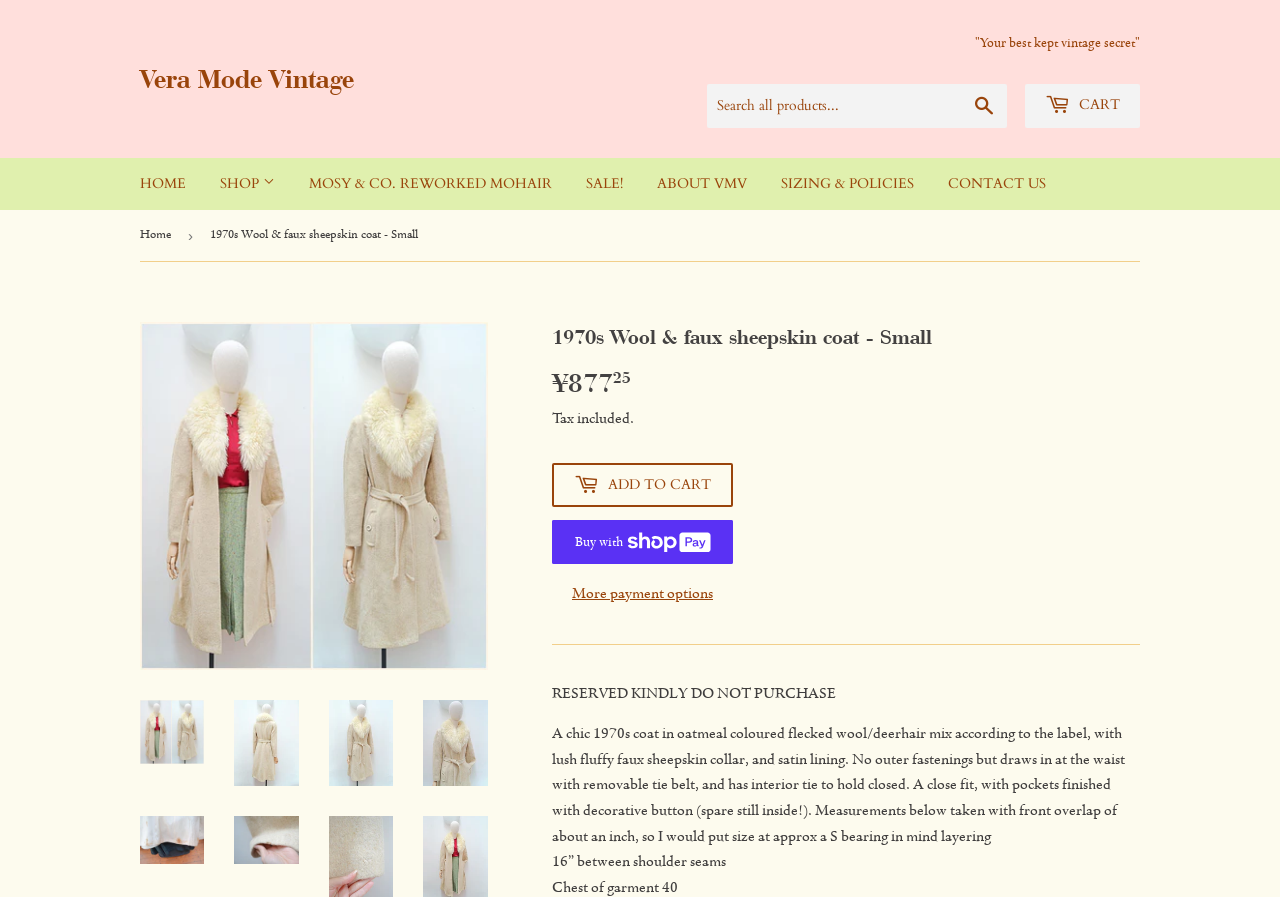Identify and provide the main heading of the webpage.

1970s Wool & faux sheepskin coat - Small